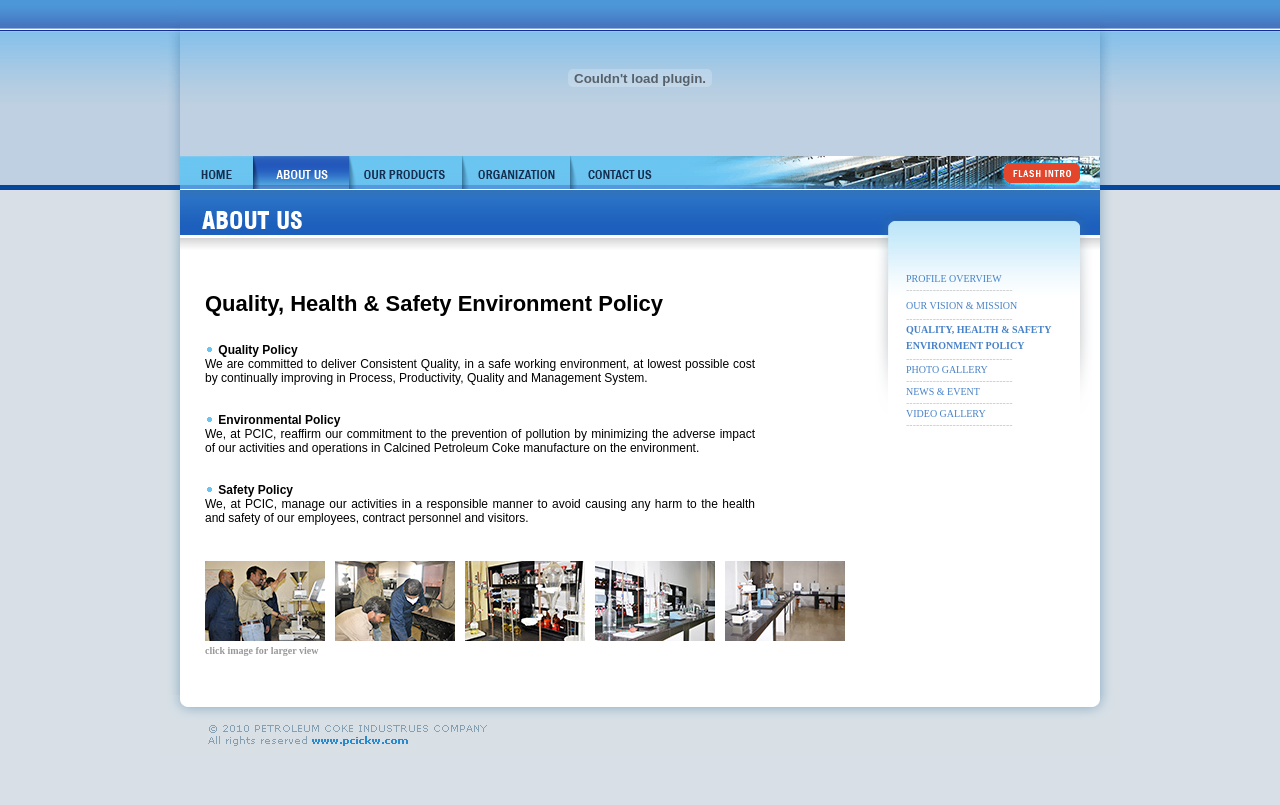Identify the bounding box coordinates of the element that should be clicked to fulfill this task: "view the Photo Gallery". The coordinates should be provided as four float numbers between 0 and 1, i.e., [left, top, right, bottom].

[0.773, 0.219, 0.859, 0.24]